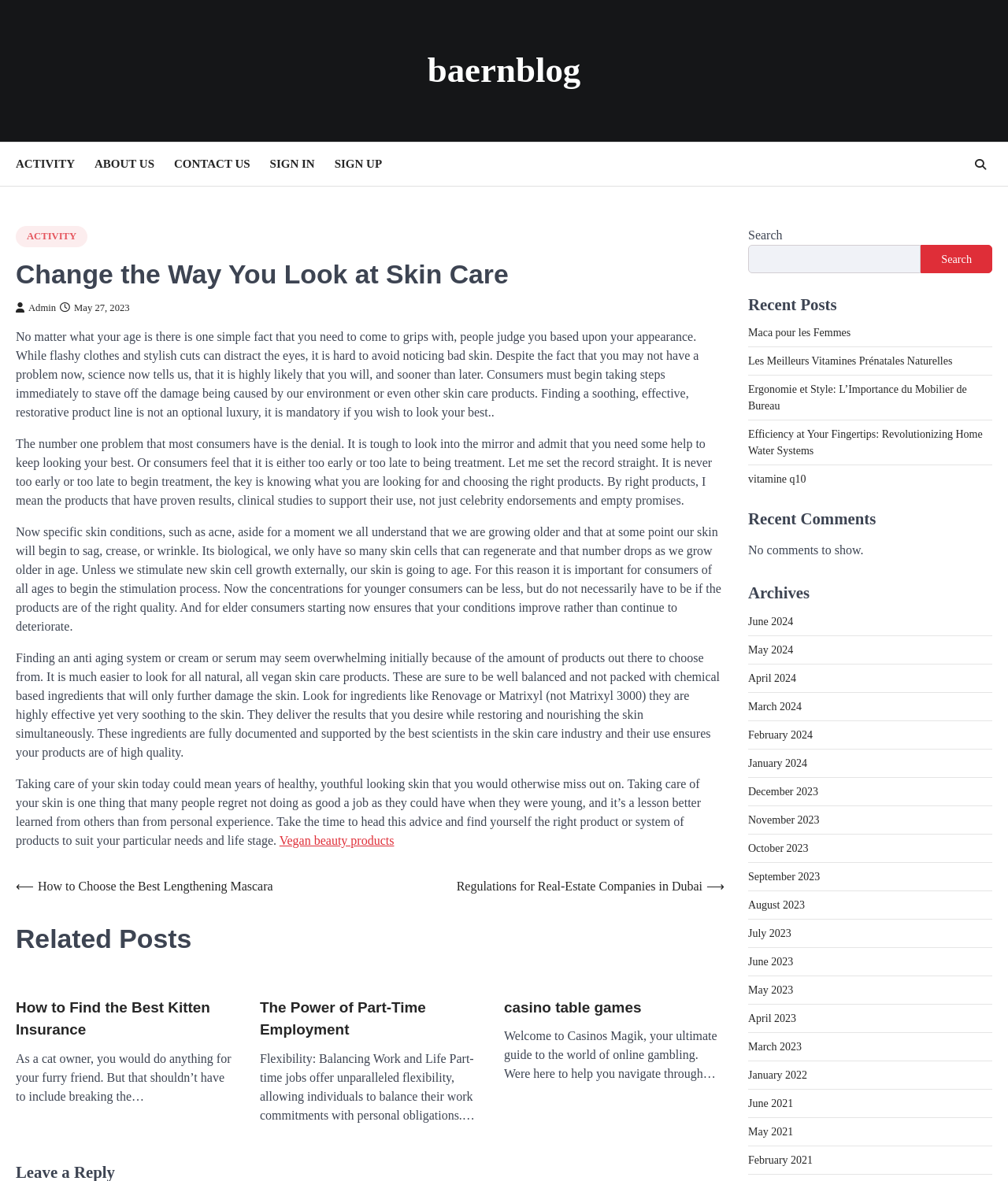What is the purpose of the 'Recent Posts' section?
Based on the visual content, answer with a single word or a brief phrase.

To show recent articles